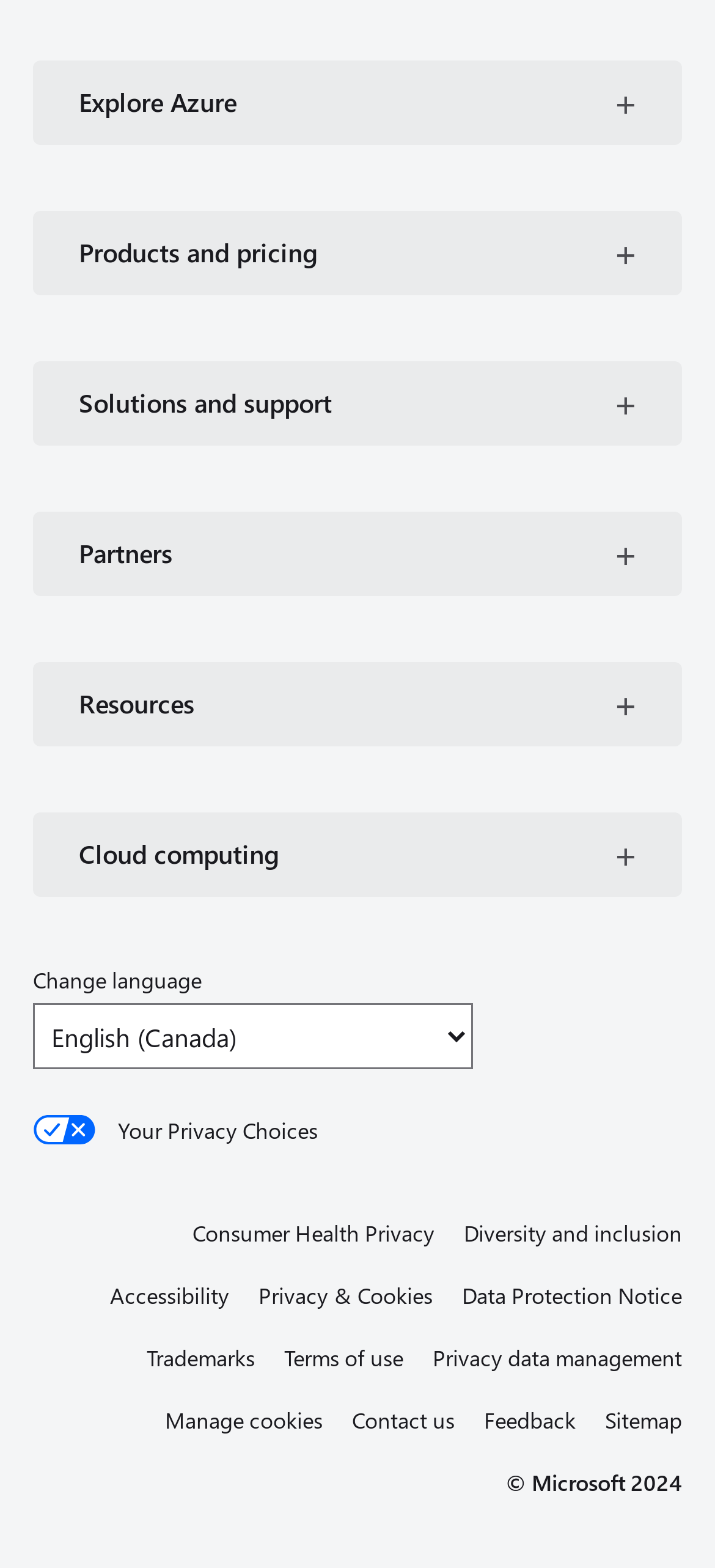Determine the bounding box coordinates of the element that should be clicked to execute the following command: "View California Consumer Privacy Act (CCPA) Opt-Out".

[0.046, 0.71, 0.954, 0.731]